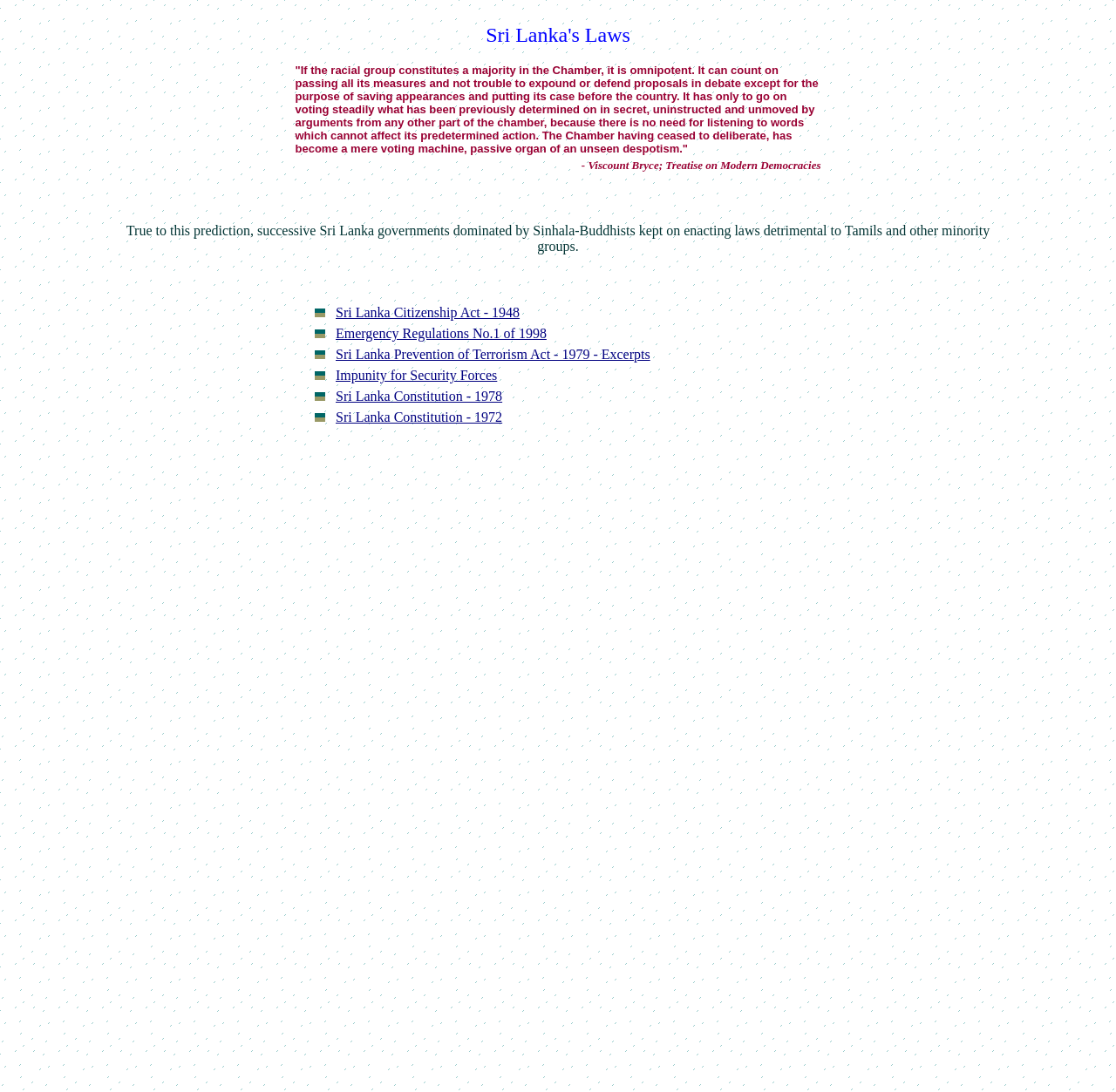Offer an in-depth caption of the entire webpage.

The webpage is about Sri Lanka's laws, with a focus on the country's history of enacting laws detrimental to minority groups. At the top of the page, there is a header that reads "Top". Below this header, there is a table with a quote from Viscount Bryce's Treatise on Modern Democracies, which discusses the dangers of a majority group dominating a chamber and ignoring the views of others.

Further down the page, there is a section that explains how successive Sri Lanka governments dominated by Sinhala-Buddhists have enacted laws that harm Tamils and other minority groups. This section is followed by a list of laws, each with a bullet point and a brief description. The laws listed include the Sri Lanka Citizenship Act of 1948, Emergency Regulations No.1 of 1998, the Sri Lanka Prevention of Terrorism Act of 1979, and the Sri Lanka Constitution of 1978 and 1972. Each law has a link to more information.

The bullet points are accompanied by small images of bullets. The laws are listed in a table with multiple rows, with each row containing a law and its description. The table takes up most of the page, with the laws listed in a vertical column. There are no images on the page other than the small bullet points. The overall layout is organized and easy to follow, with clear headings and concise text.